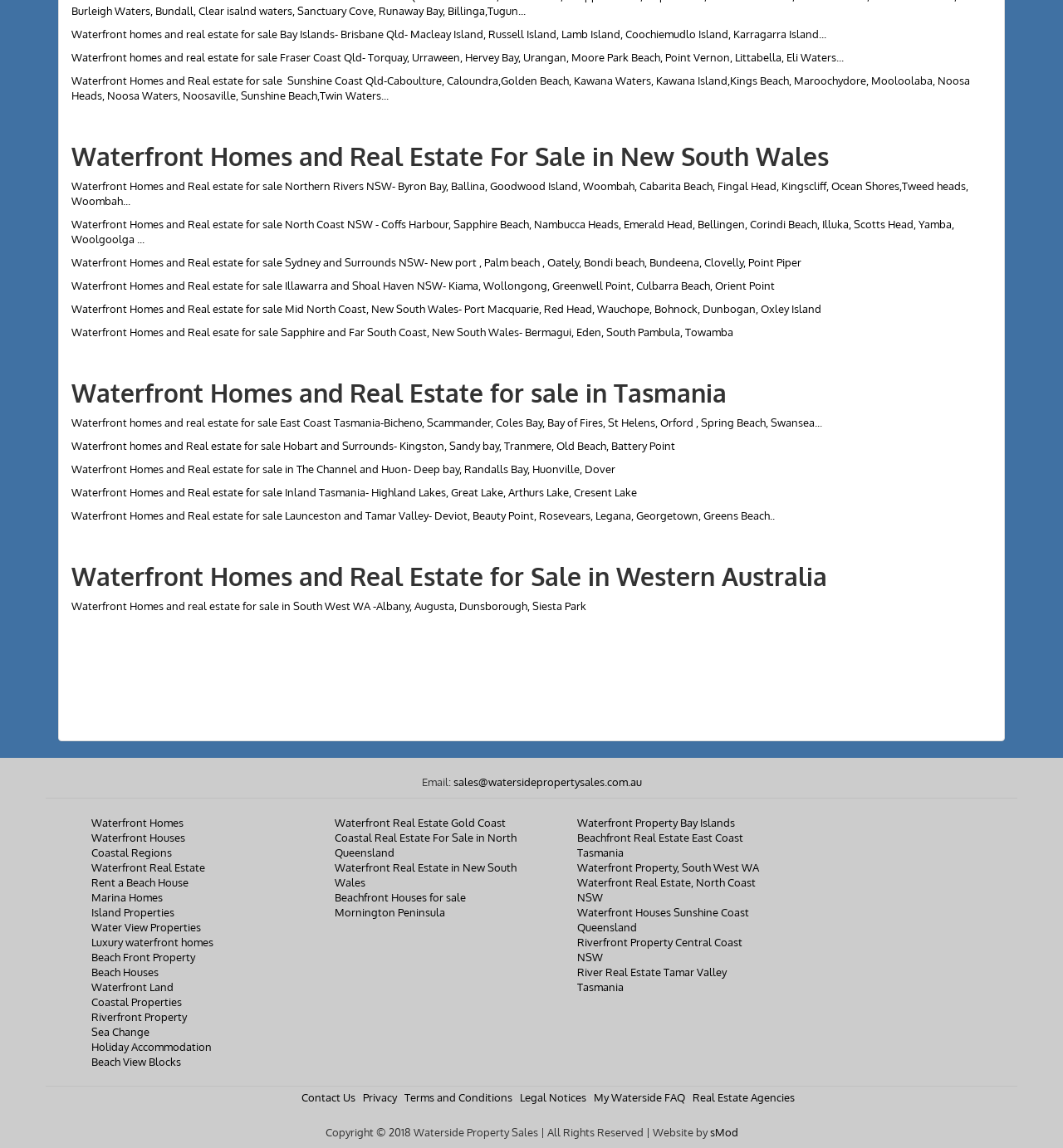Can you find the bounding box coordinates for the UI element given this description: "Riverfront Property Central Coast NSW"? Provide the coordinates as four float numbers between 0 and 1: [left, top, right, bottom].

[0.543, 0.815, 0.698, 0.84]